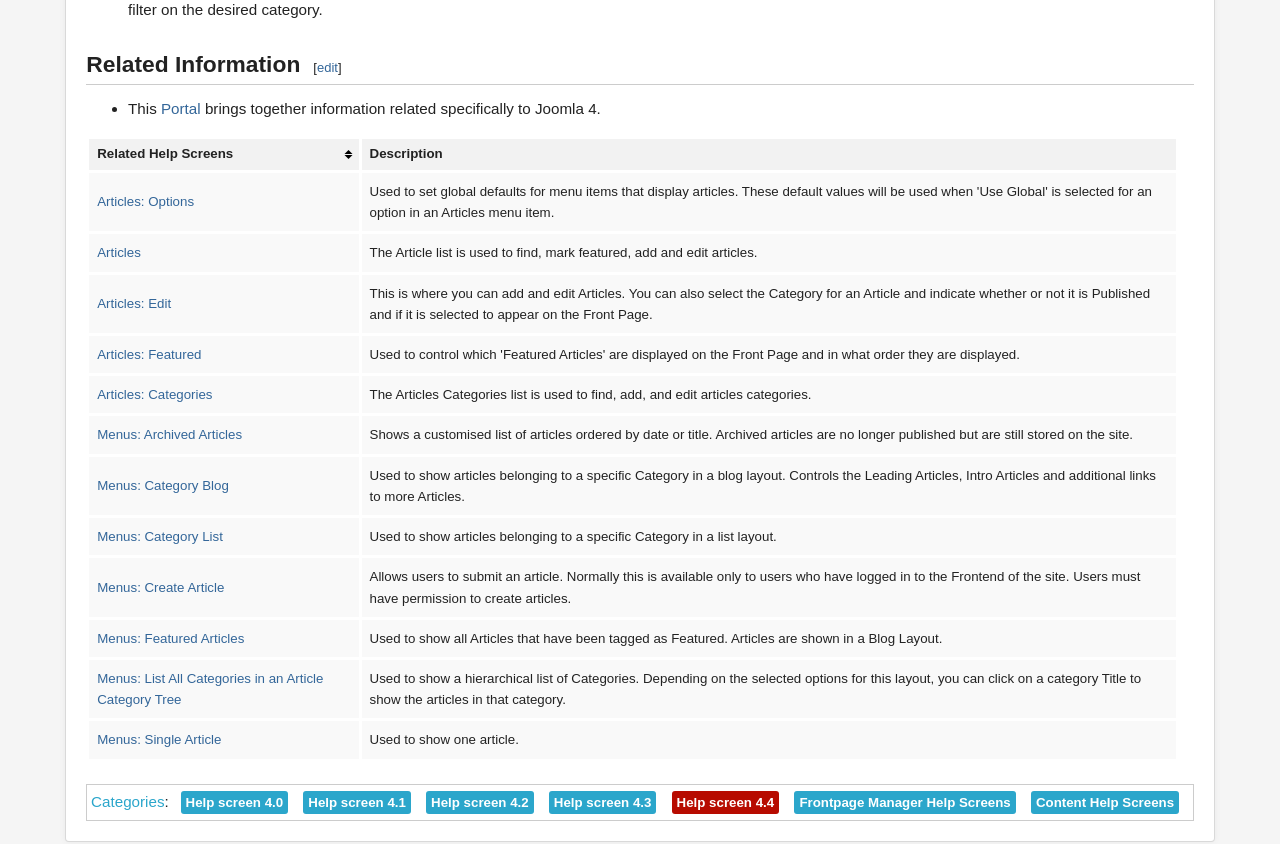Given the element description "Articles: Options", identify the bounding box of the corresponding UI element.

[0.076, 0.23, 0.152, 0.248]